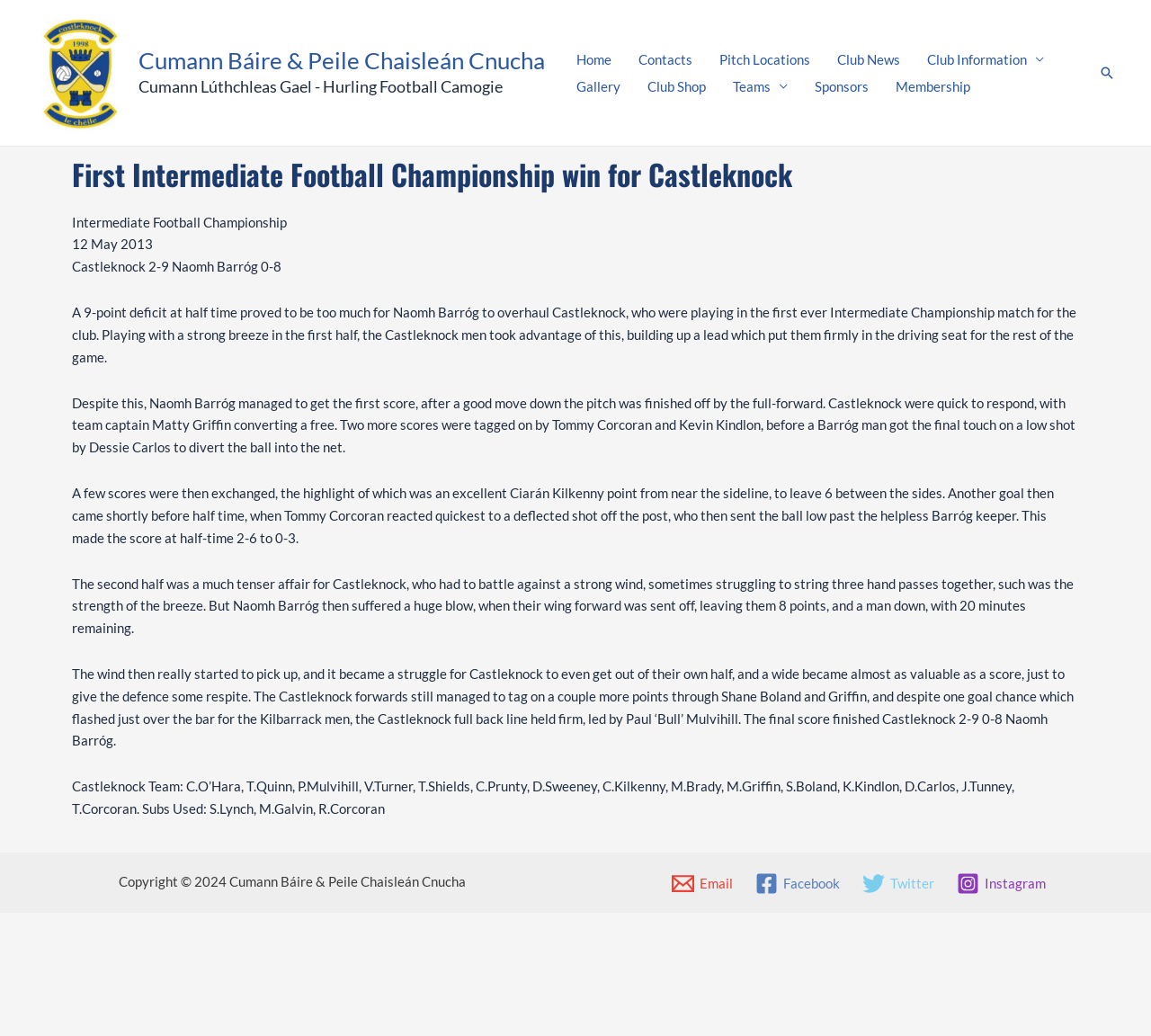Write an exhaustive caption that covers the webpage's main aspects.

This webpage is about Castleknock's first Intermediate Football Championship win. At the top left, there is a logo of Cumann Báire & Peile Chaisleán Cnucha, accompanied by a link to the organization's website. Below the logo, there is a navigation menu with links to various sections of the website, including Home, Contacts, Pitch Locations, Club News, and more.

The main content of the webpage is a news article about Castleknock's championship win. The article is divided into several paragraphs, which describe the game's details, including the score, the teams' performances, and notable events during the match. The article is accompanied by no images.

At the top of the page, there is a heading that reads "First Intermediate Football Championship win for Castleknock." Below the heading, there are three lines of text that provide the date, score, and a brief summary of the game. The rest of the article is a detailed account of the match, including quotes from the team captain and descriptions of key plays.

At the bottom of the page, there is a section that lists the Castleknock team members and substitutes. Below this section, there is a copyright notice and a set of links to the organization's social media profiles, including Email, Facebook, Twitter, and Instagram.